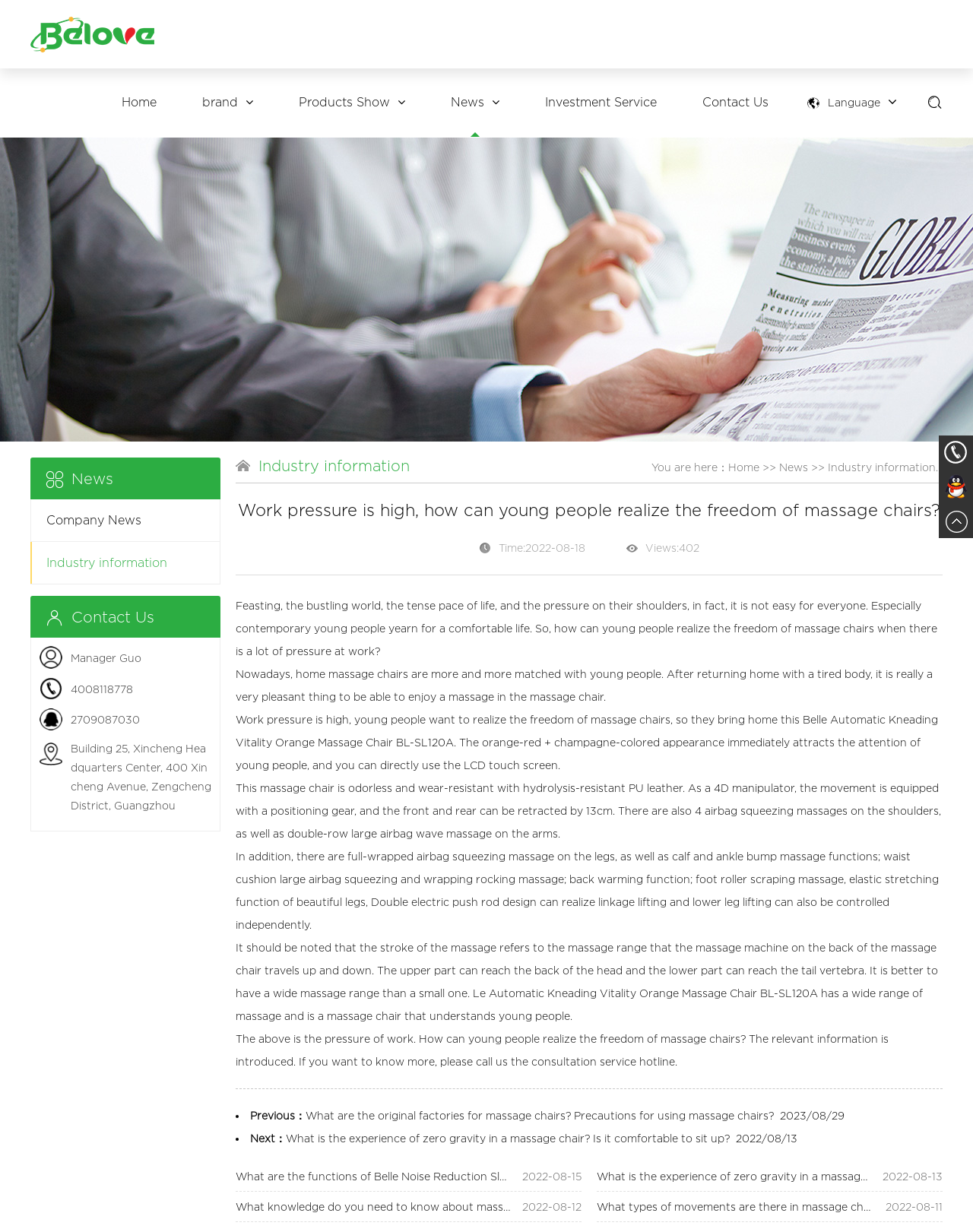Determine the bounding box coordinates of the clickable element necessary to fulfill the instruction: "Read the 'Industry information' article". Provide the coordinates as four float numbers within the 0 to 1 range, i.e., [left, top, right, bottom].

[0.242, 0.371, 0.421, 0.384]